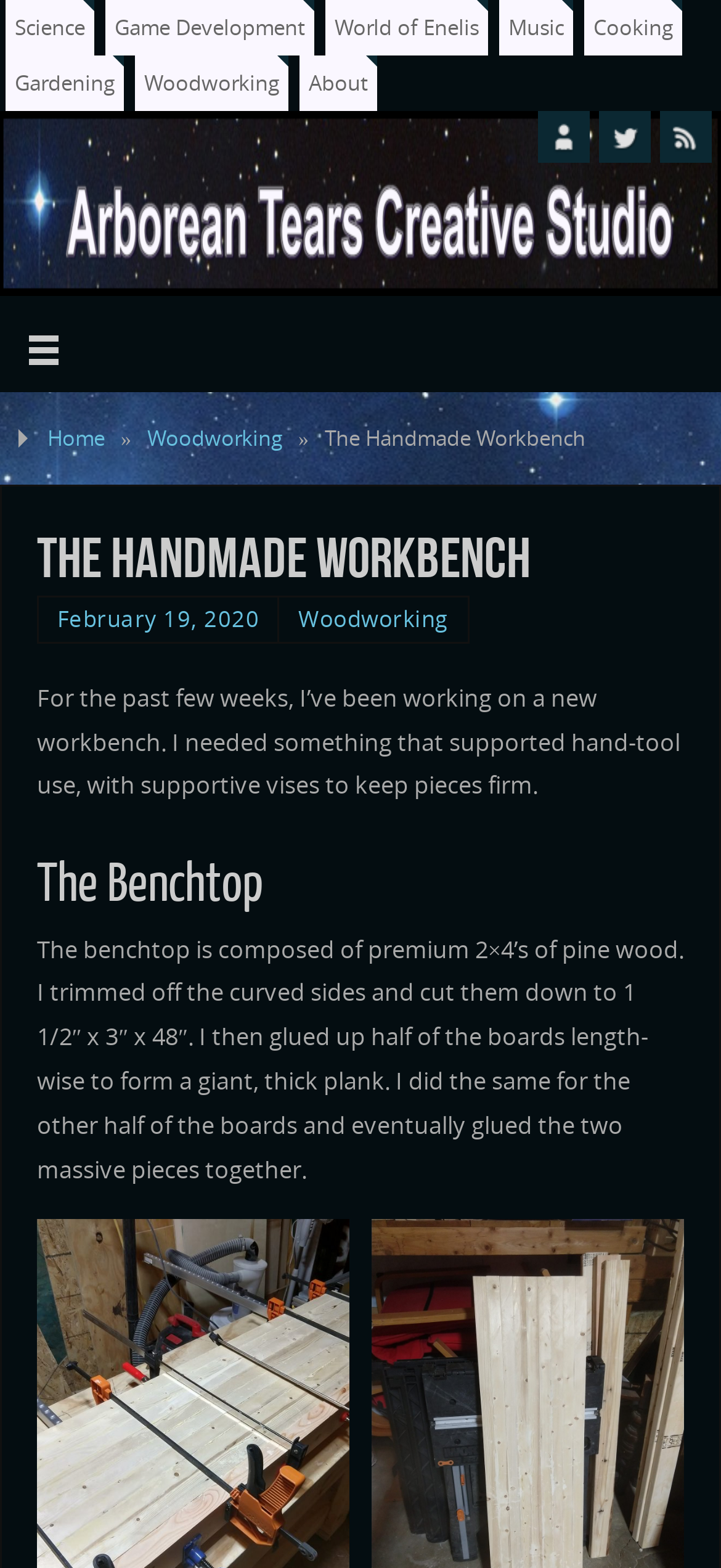How many social media links are there?
Using the details from the image, give an elaborate explanation to answer the question.

I found three social media links at the top right corner of the webpage, which are 'AboutMe', 'Twitter', and 'RSS', so there are 3 social media links.